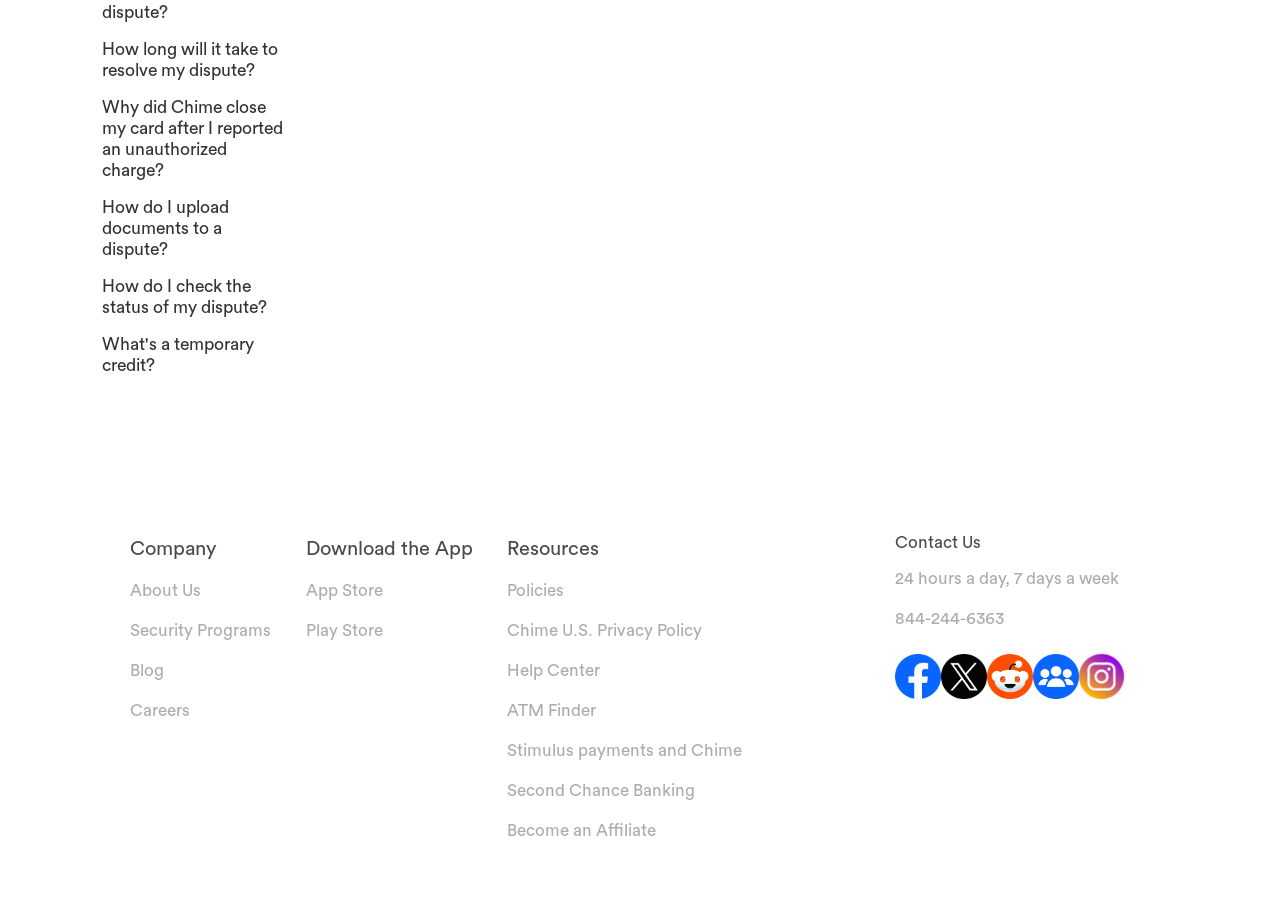What is the main topic of the webpage?
Using the image, answer in one word or phrase.

Chime